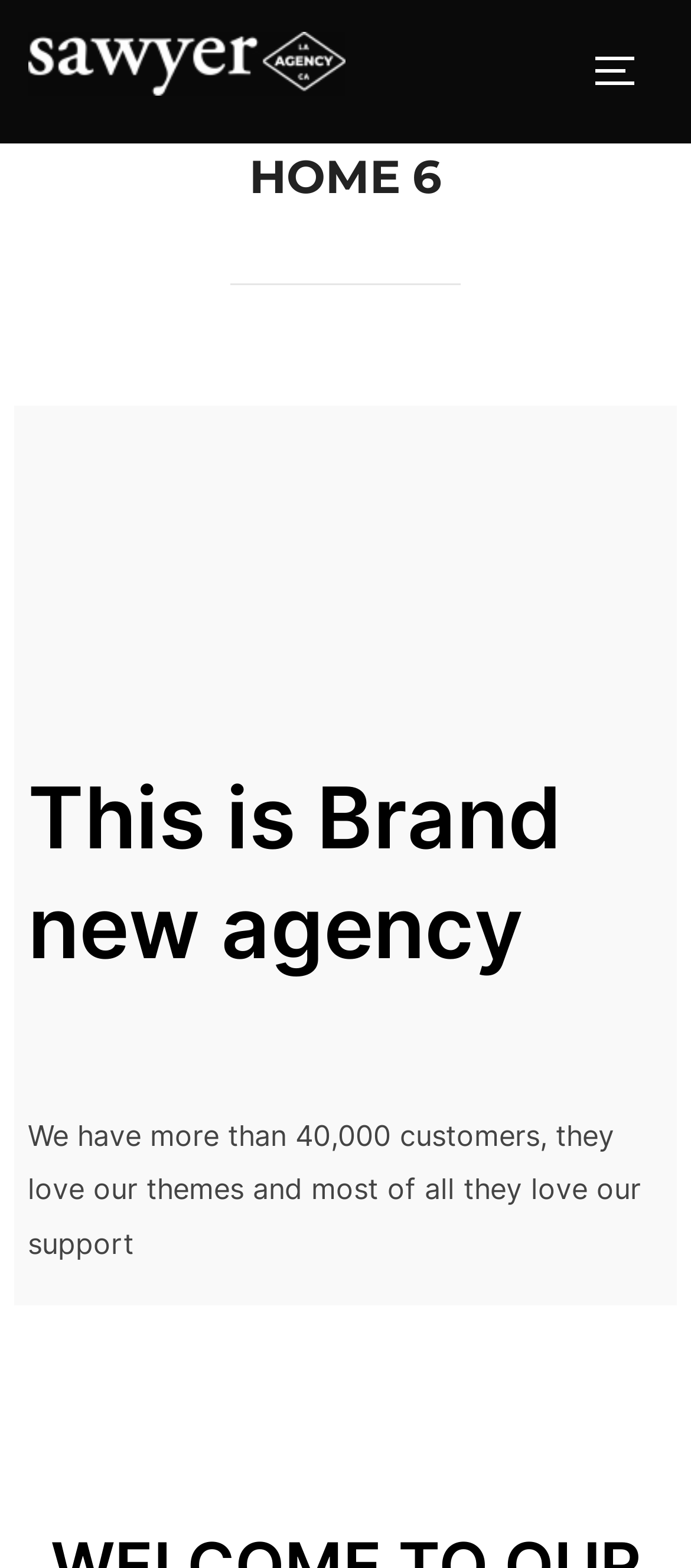Give a succinct answer to this question in a single word or phrase: 
Is the agency highlighting its support?

yes